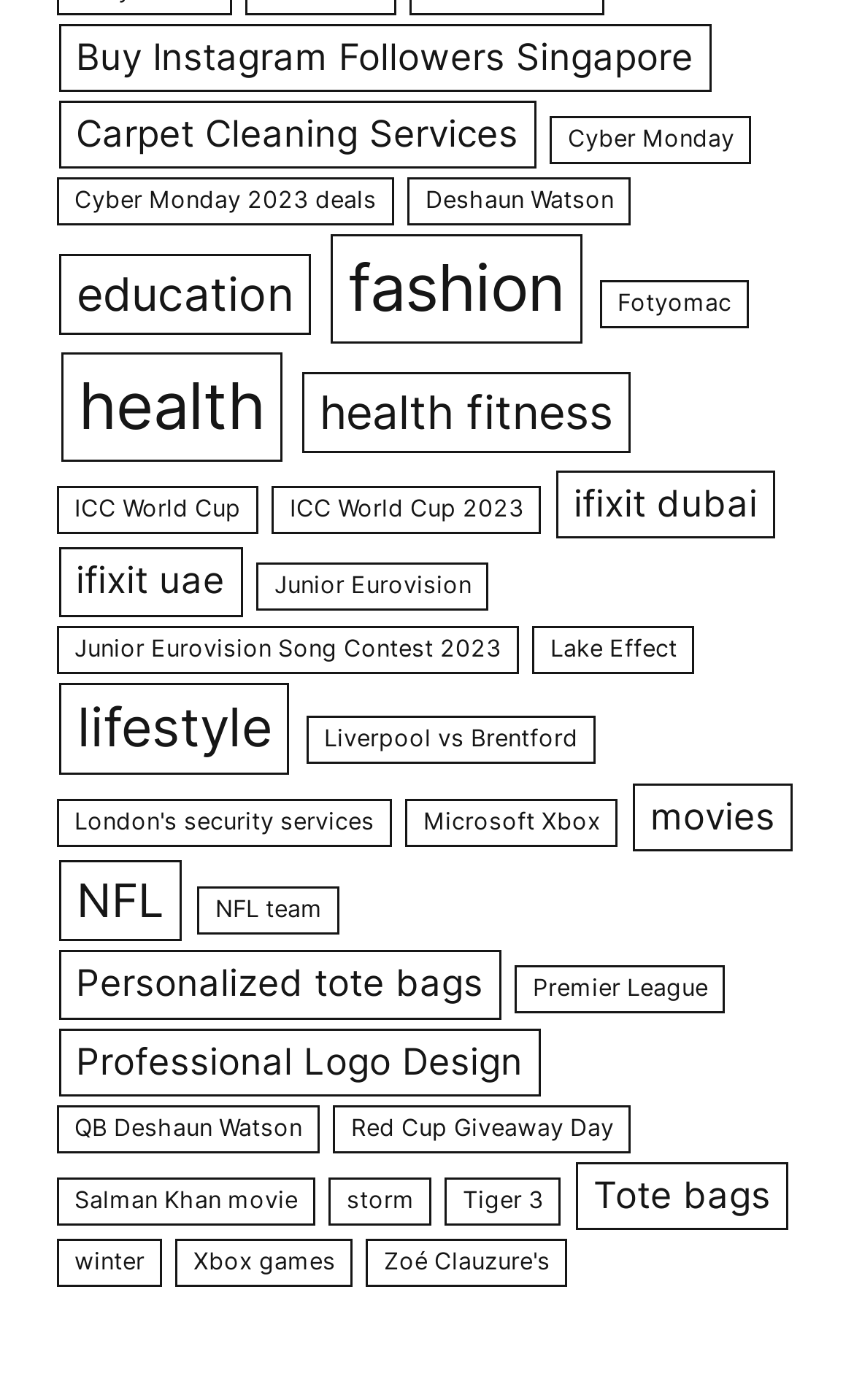Answer succinctly with a single word or phrase:
What is the topic of the link at the top left?

Buy Instagram Followers Singapore